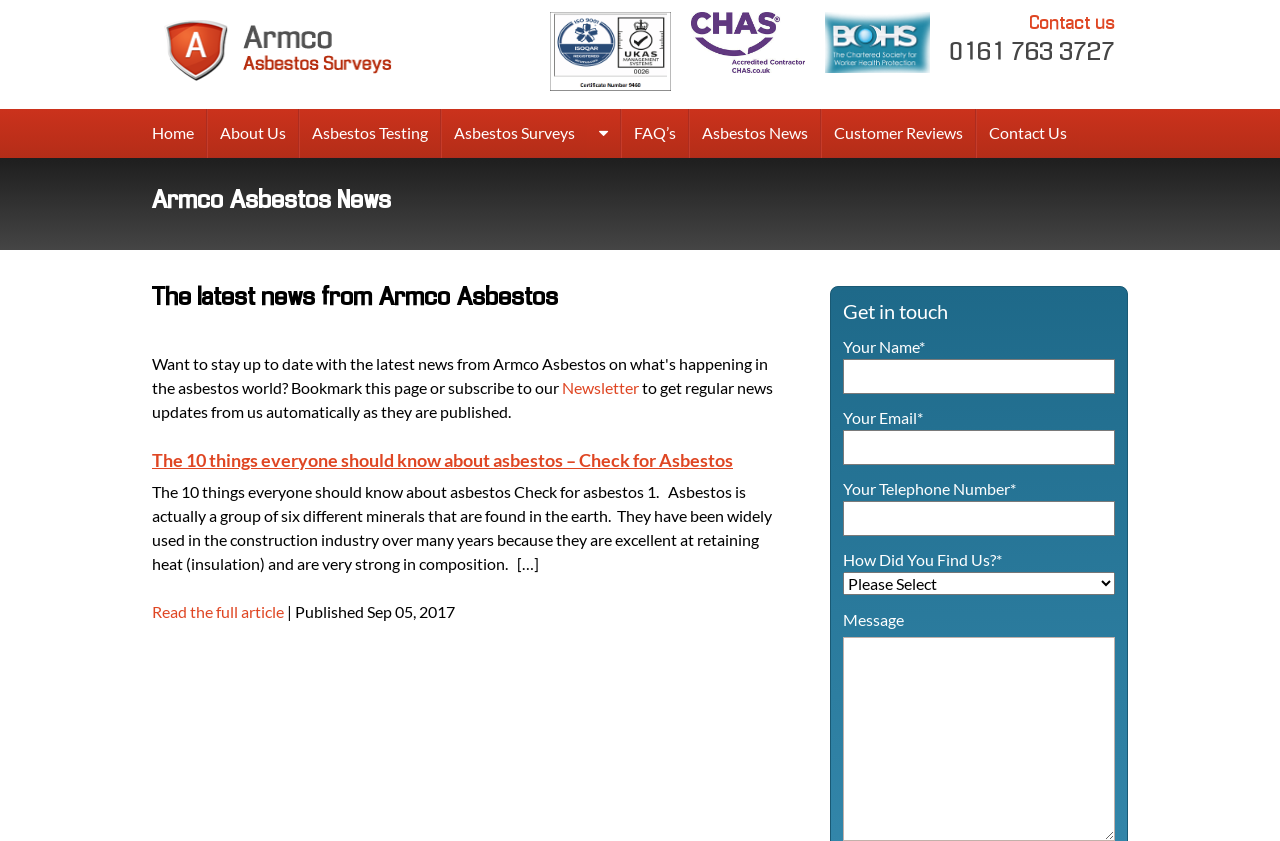Find the bounding box of the UI element described as: "Contact Us". The bounding box coordinates should be given as four float values between 0 and 1, i.e., [left, top, right, bottom].

[0.763, 0.13, 0.843, 0.188]